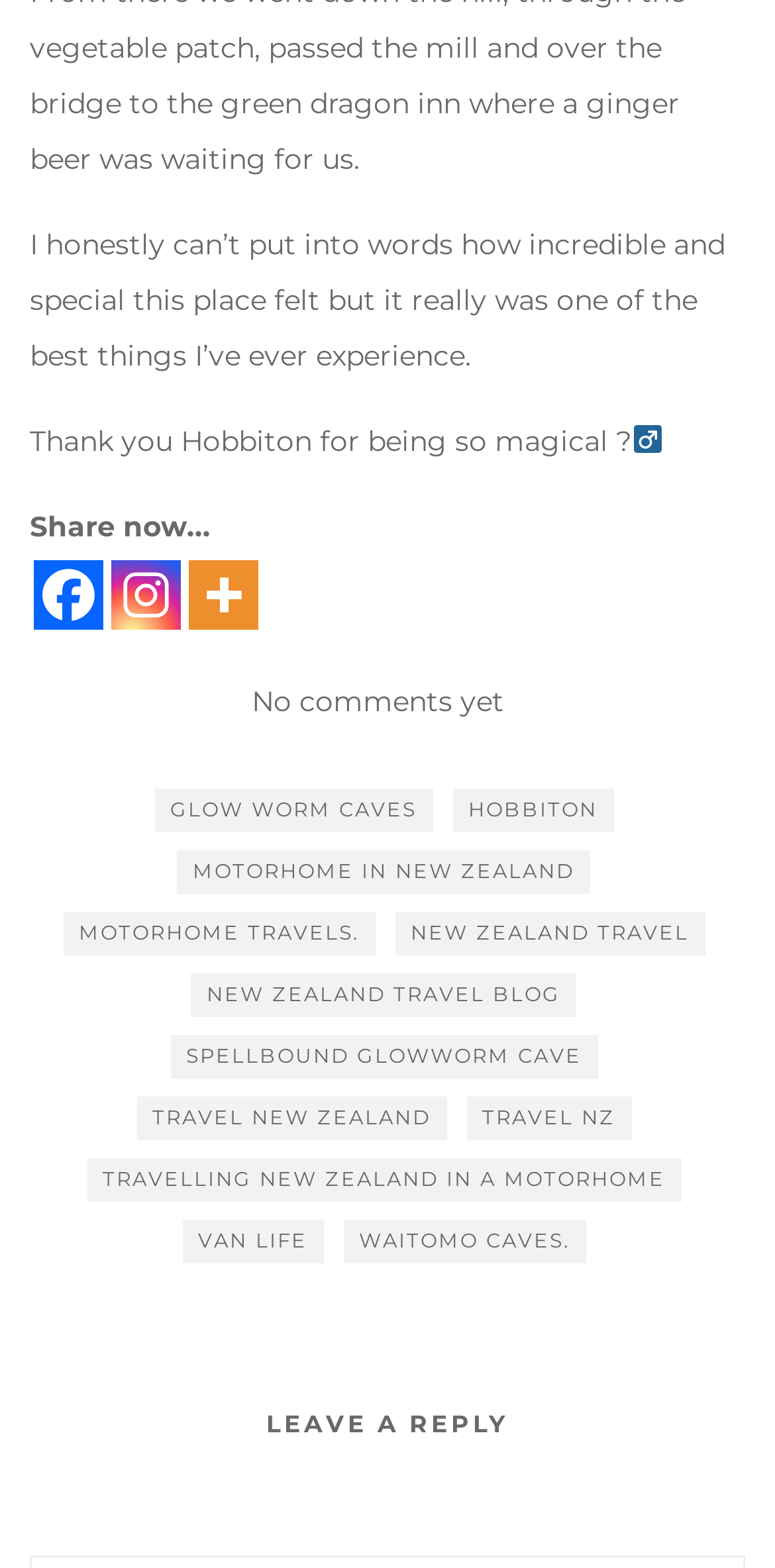Locate the bounding box coordinates of the element that should be clicked to execute the following instruction: "Leave a reply".

[0.038, 0.899, 0.962, 0.929]